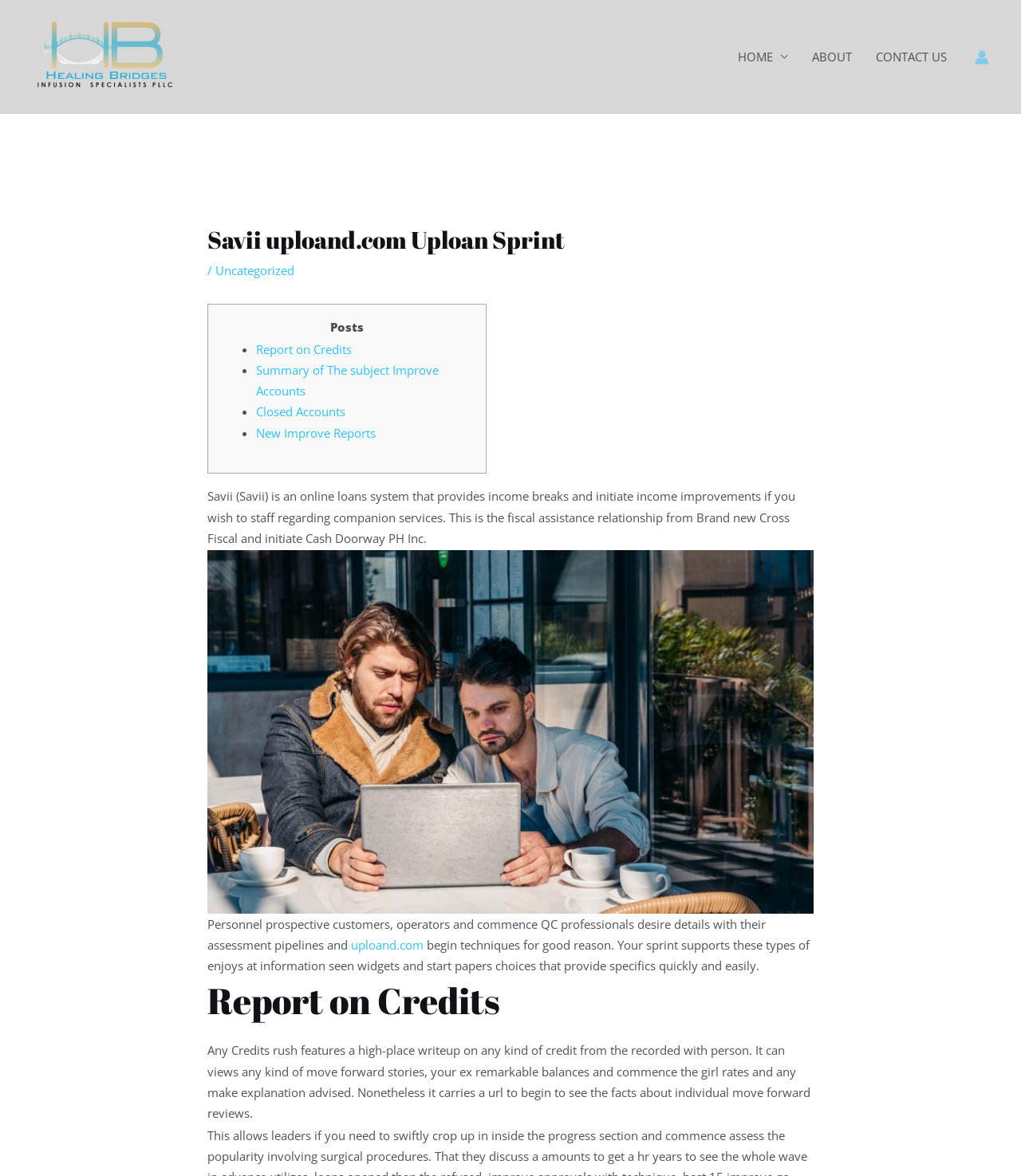Find the bounding box coordinates of the element to click in order to complete the given instruction: "Read the Report on Credits link."

[0.251, 0.29, 0.345, 0.303]